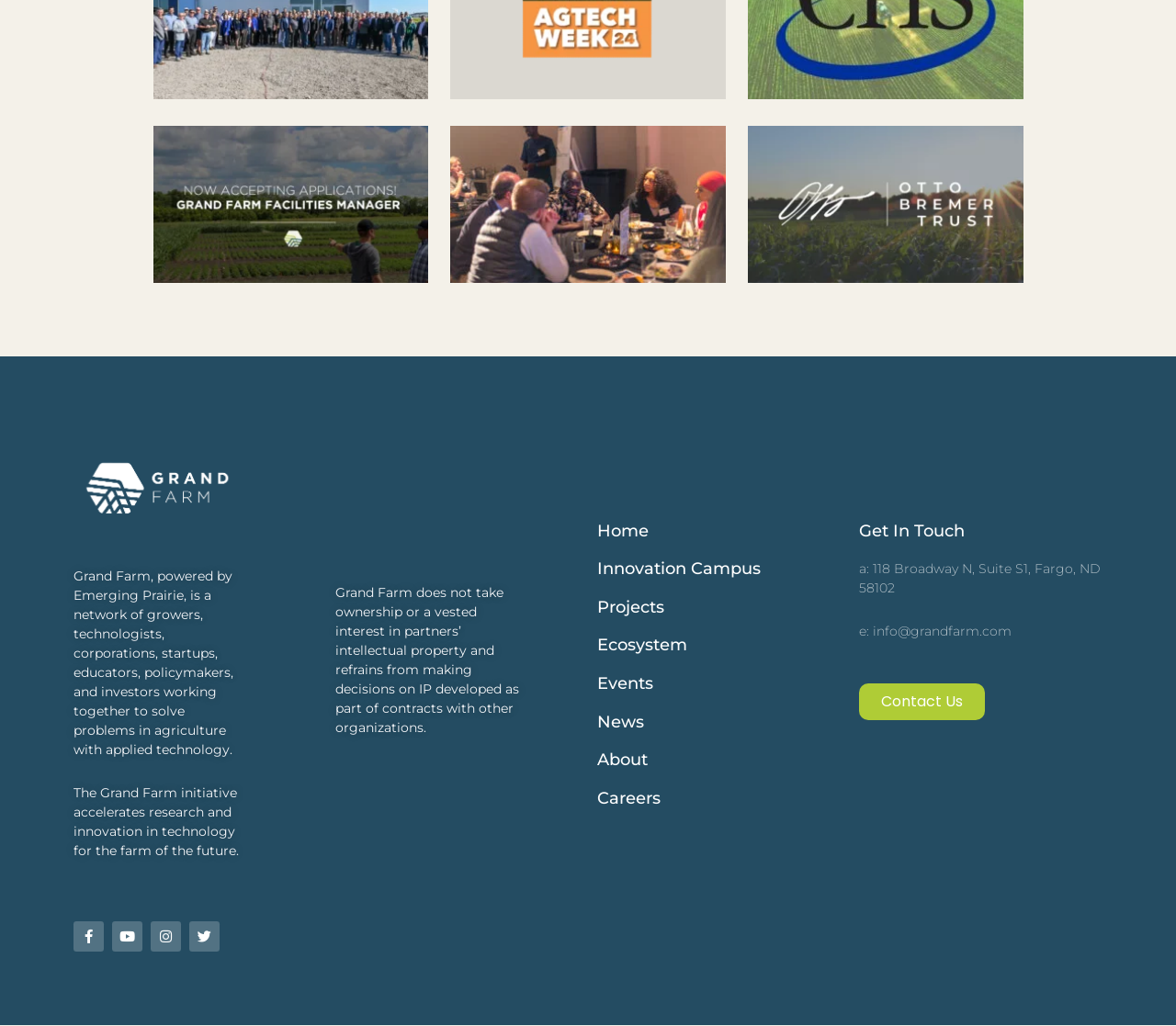Please identify the bounding box coordinates of the clickable area that will fulfill the following instruction: "Visit the 'Home' page". The coordinates should be in the format of four float numbers between 0 and 1, i.e., [left, top, right, bottom].

[0.508, 0.507, 0.552, 0.527]